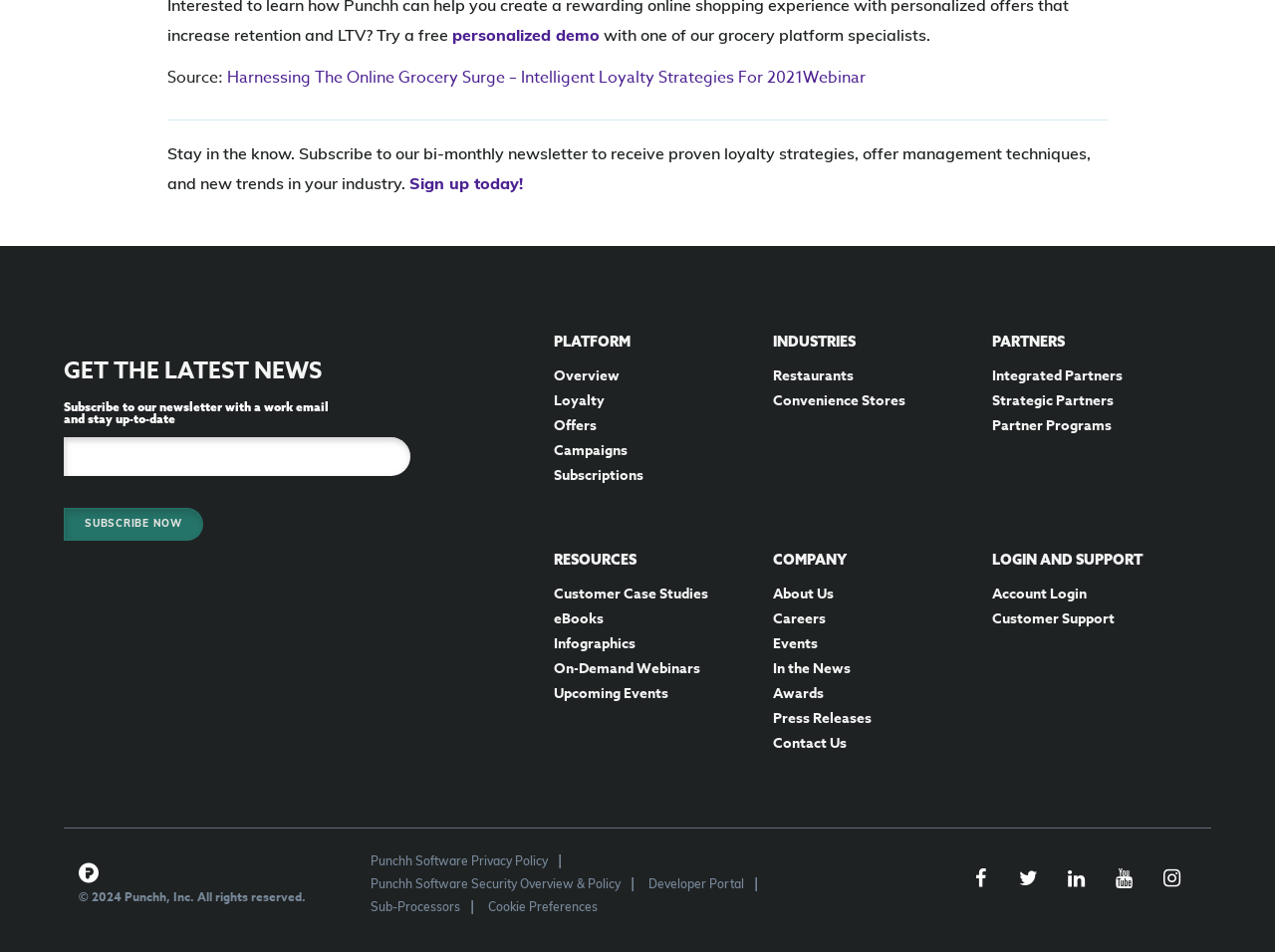Locate the bounding box coordinates of the segment that needs to be clicked to meet this instruction: "Request a personalized demo".

[0.355, 0.03, 0.47, 0.047]